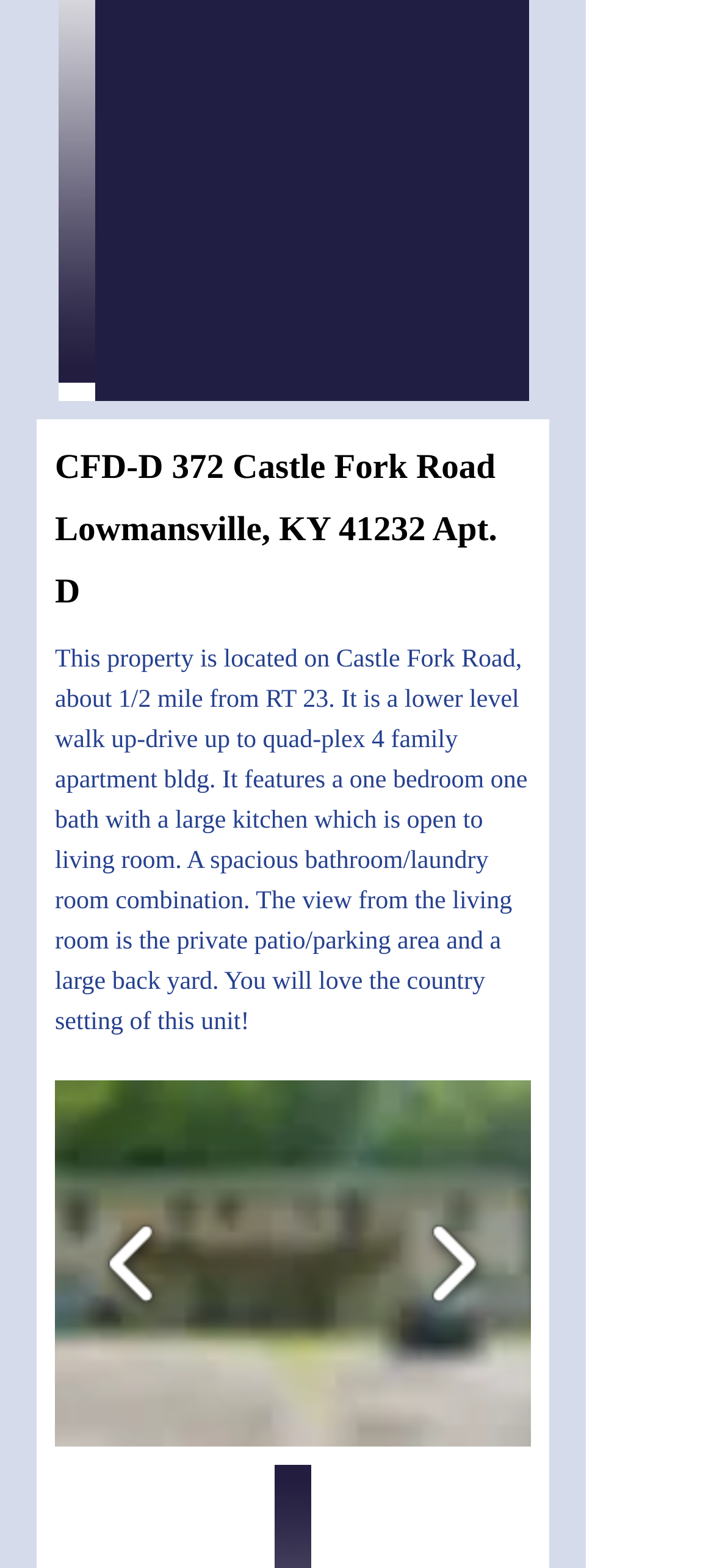How many photos are in the slide show gallery?
Provide a well-explained and detailed answer to the question.

The text '1/12' suggests that there are 12 photos in the slide show gallery, and the user is currently viewing the first one.